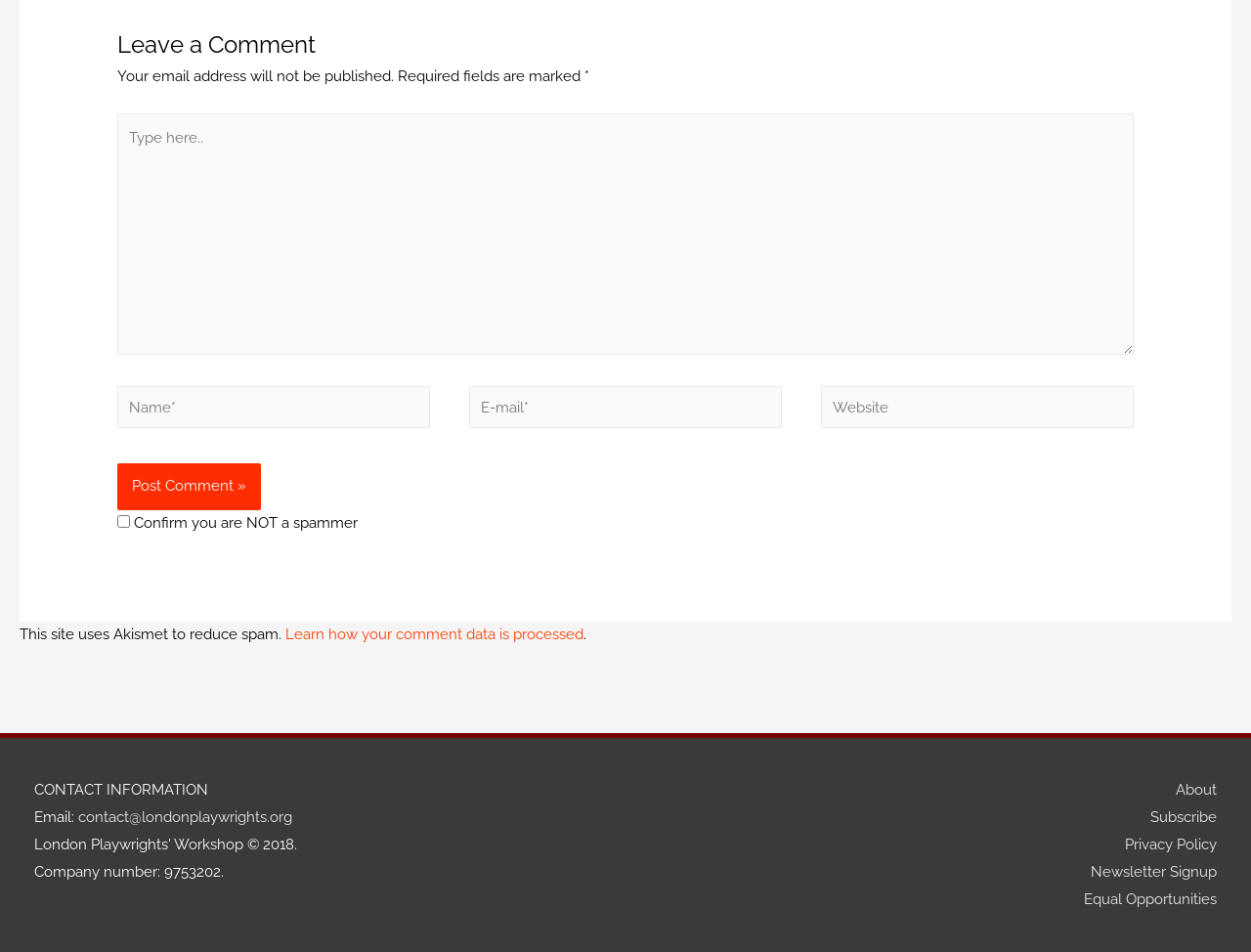Use the information in the screenshot to answer the question comprehensively: What is the purpose of the checkbox?

The checkbox is located below the comment form and is labeled 'Confirm you are NOT a spammer'. Its purpose is to ensure that the user is not a spammer, which is a common issue in online comment sections.